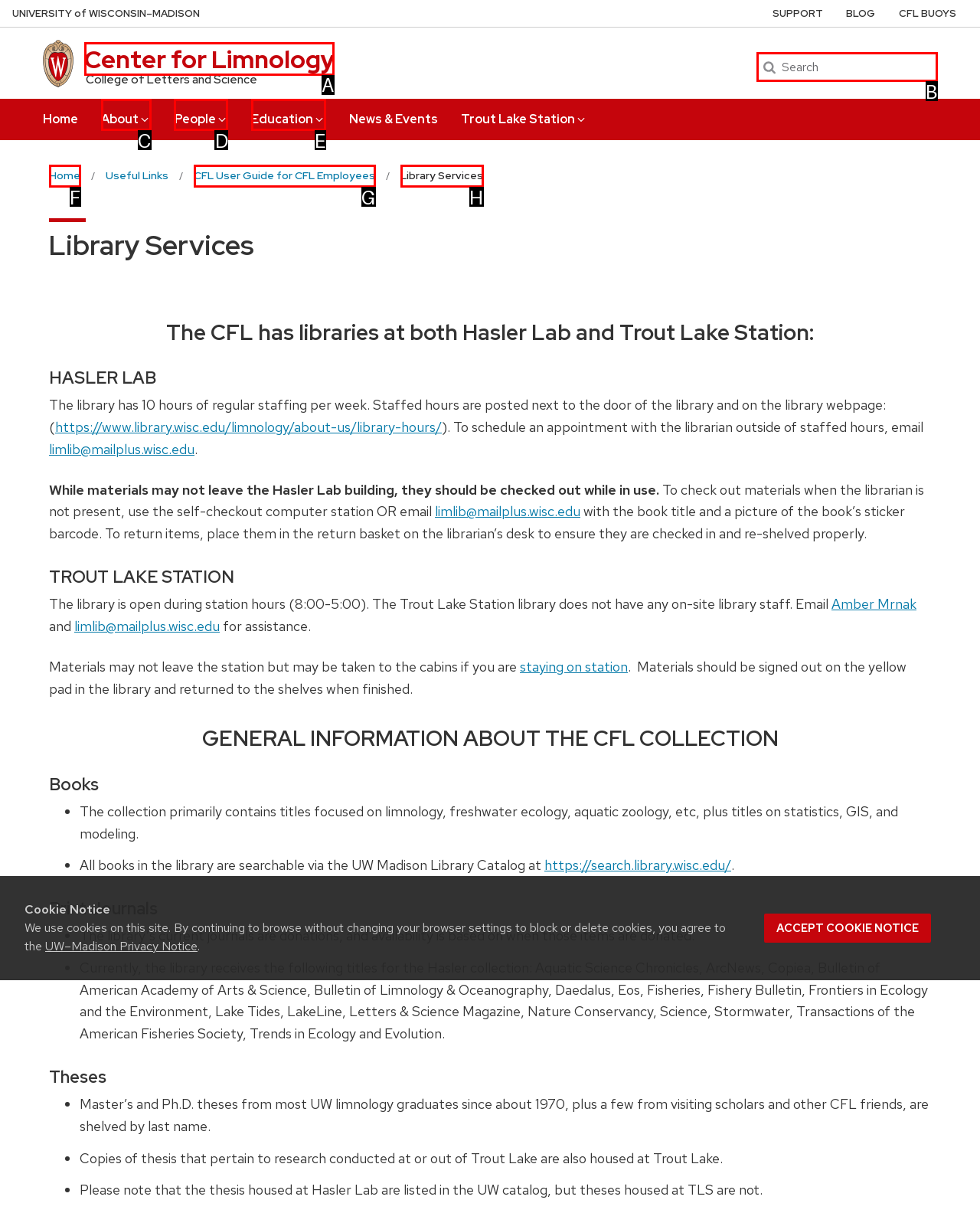Show which HTML element I need to click to perform this task: Go to the Center for Limnology homepage Answer with the letter of the correct choice.

A